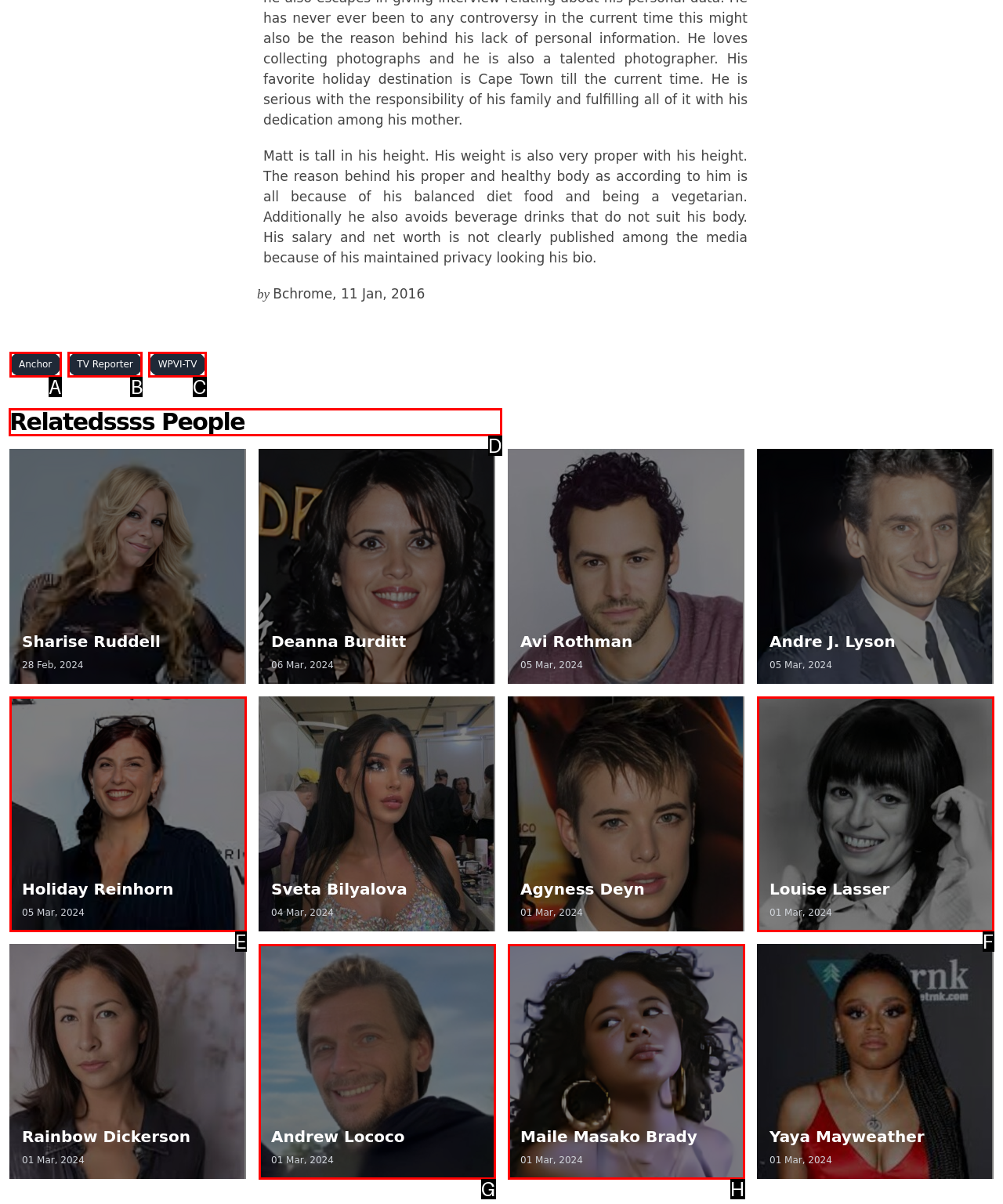Tell me which letter corresponds to the UI element that will allow you to Explore Related People. Answer with the letter directly.

D